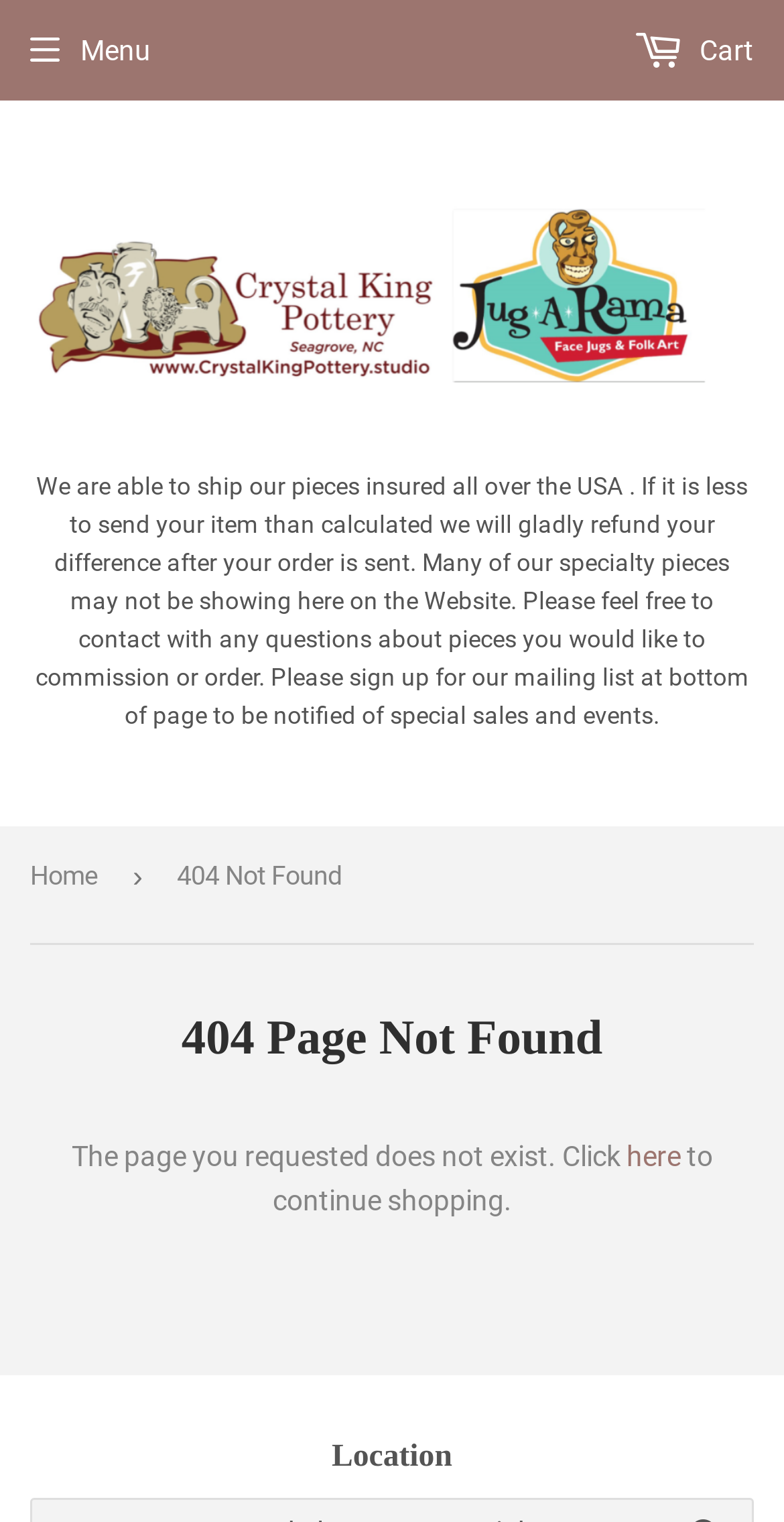Using the given description, provide the bounding box coordinates formatted as (top-left x, top-left y, bottom-right x, bottom-right y), with all values being floating point numbers between 0 and 1. Description: Cart 0

[0.538, 0.005, 0.962, 0.061]